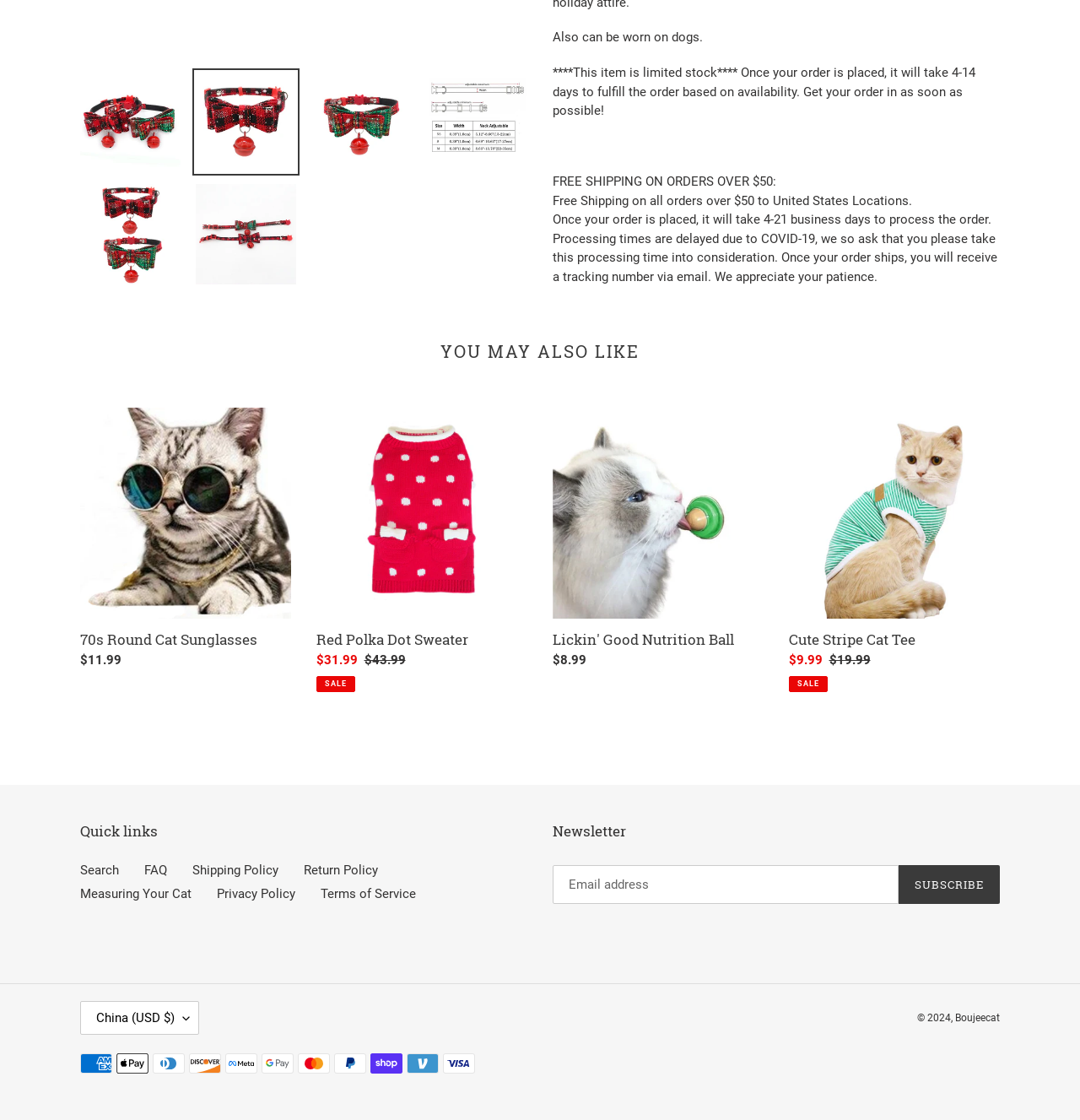Determine the bounding box of the UI element mentioned here: "aria-describedby="a11y-external-message"". The coordinates must be in the format [left, top, right, bottom] with values ranging from 0 to 1.

[0.071, 0.061, 0.17, 0.157]